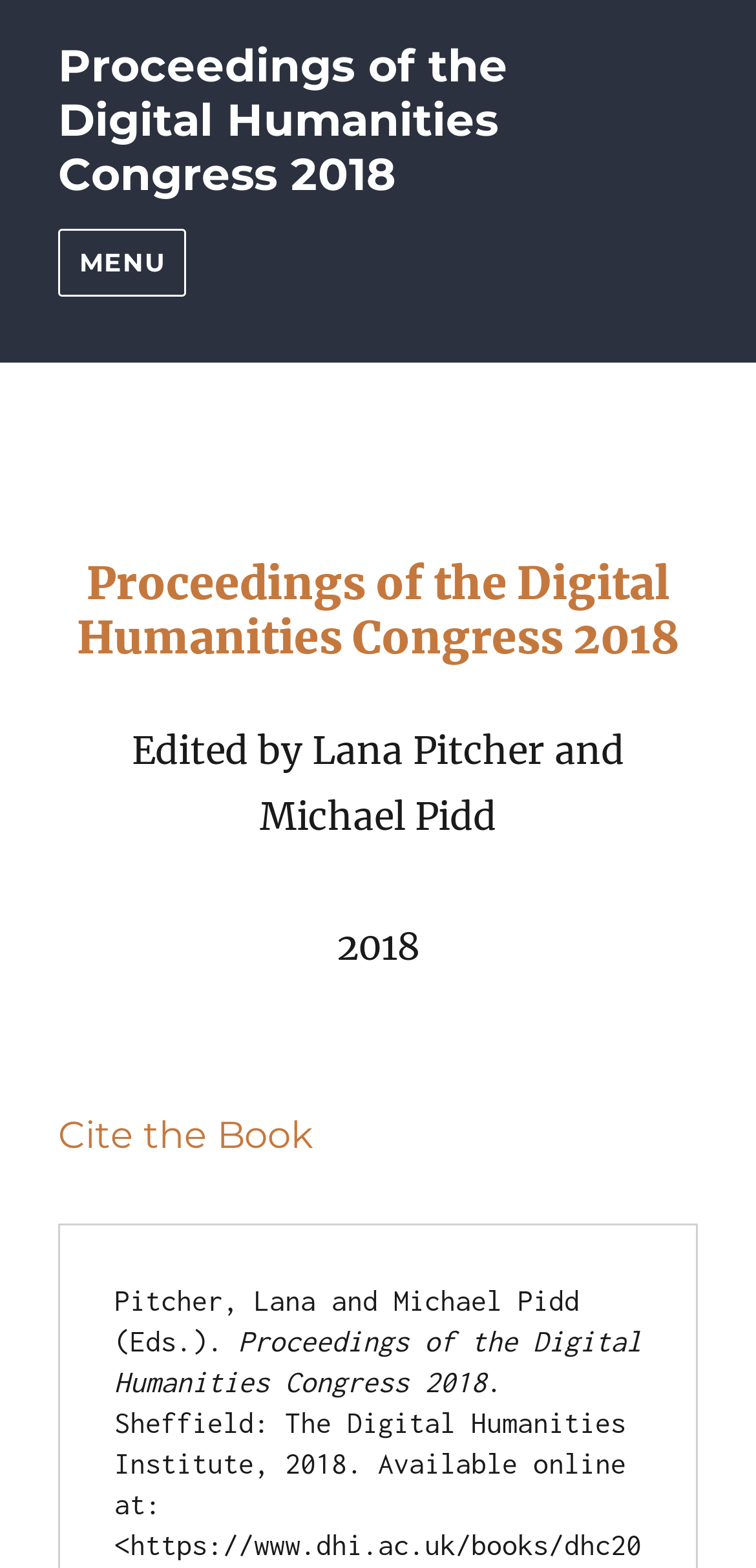Bounding box coordinates are specified in the format (top-left x, top-left y, bottom-right x, bottom-right y). All values are floating point numbers bounded between 0 and 1. Please provide the bounding box coordinate of the region this sentence describes: Menu

[0.077, 0.146, 0.247, 0.189]